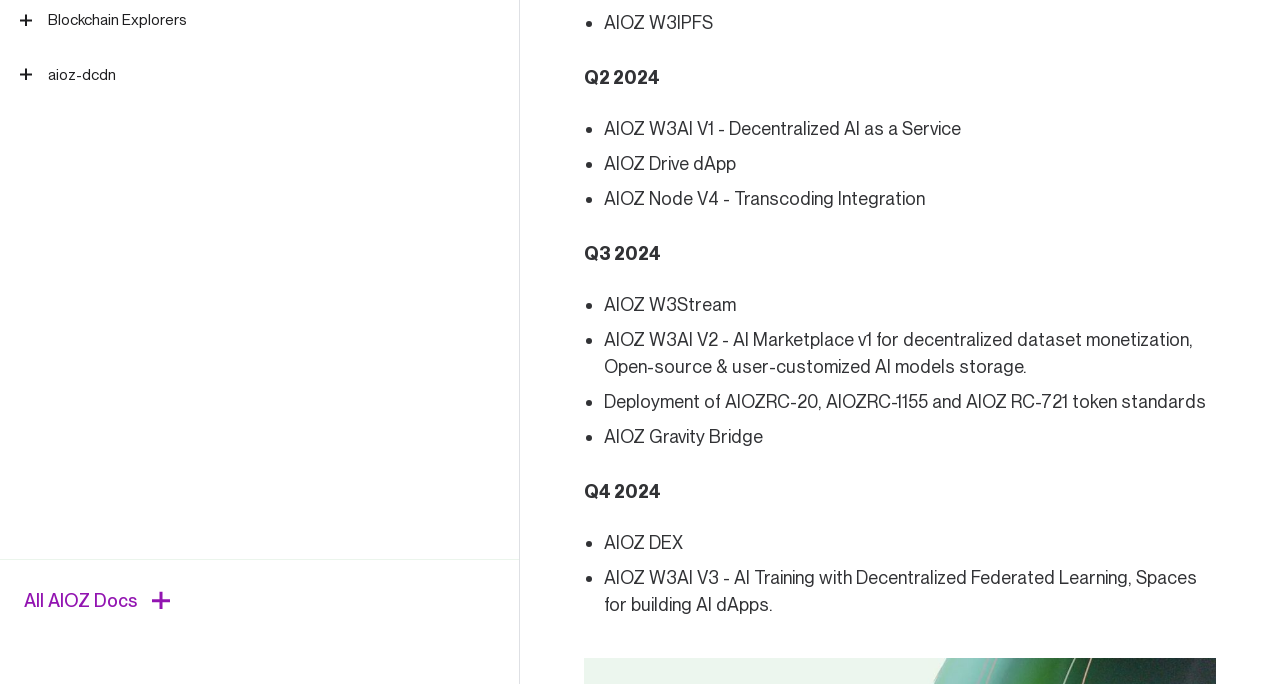Based on the element description, predict the bounding box coordinates (top-left x, top-left y, bottom-right x, bottom-right y) for the UI element in the screenshot: Overview

[0.019, 0.047, 0.24, 0.103]